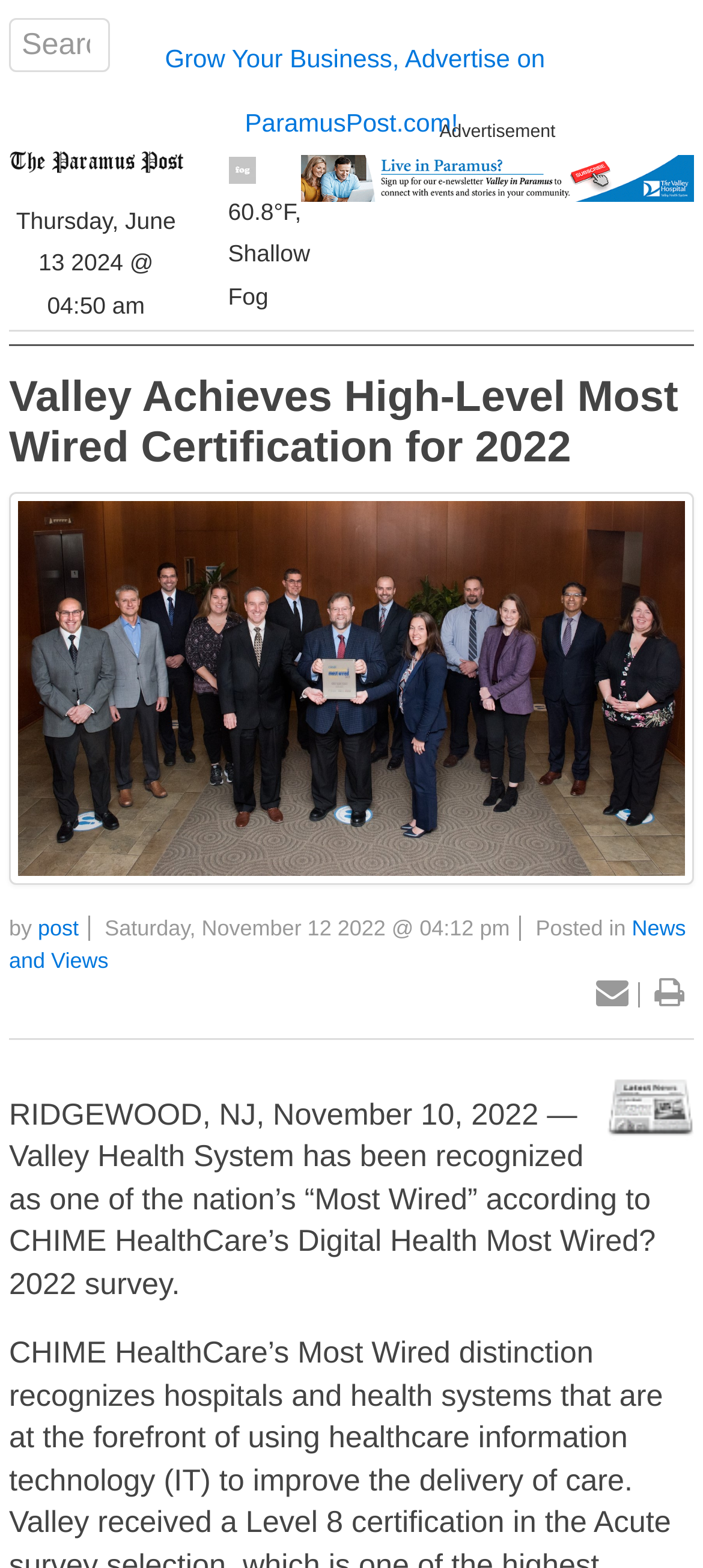Answer the question briefly using a single word or phrase: 
What is the current weather condition?

Shallow Fog